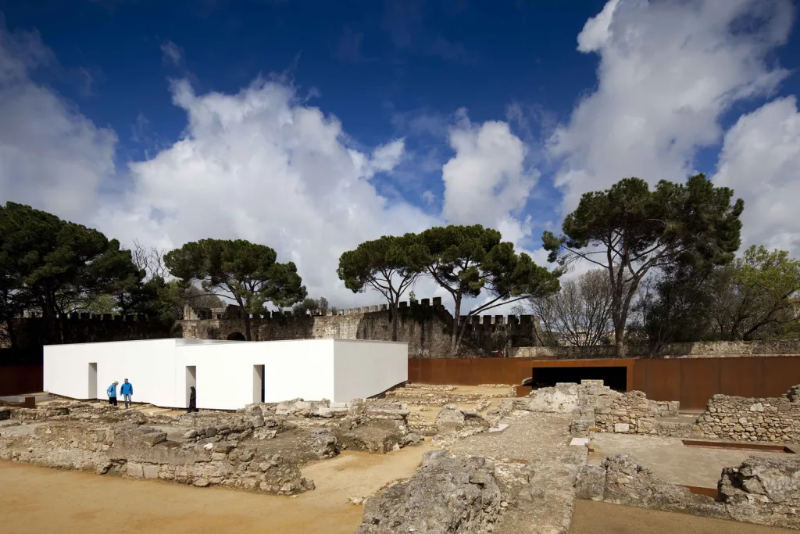What is the color of the sky in the background?
Can you provide a detailed and comprehensive answer to the question?

The question asks about the color of the sky in the background of the image. According to the caption, the scene is framed against a backdrop of a 'vibrant blue sky dotted with fluffy white clouds'. Hence, the answer is 'Vibrant blue'.